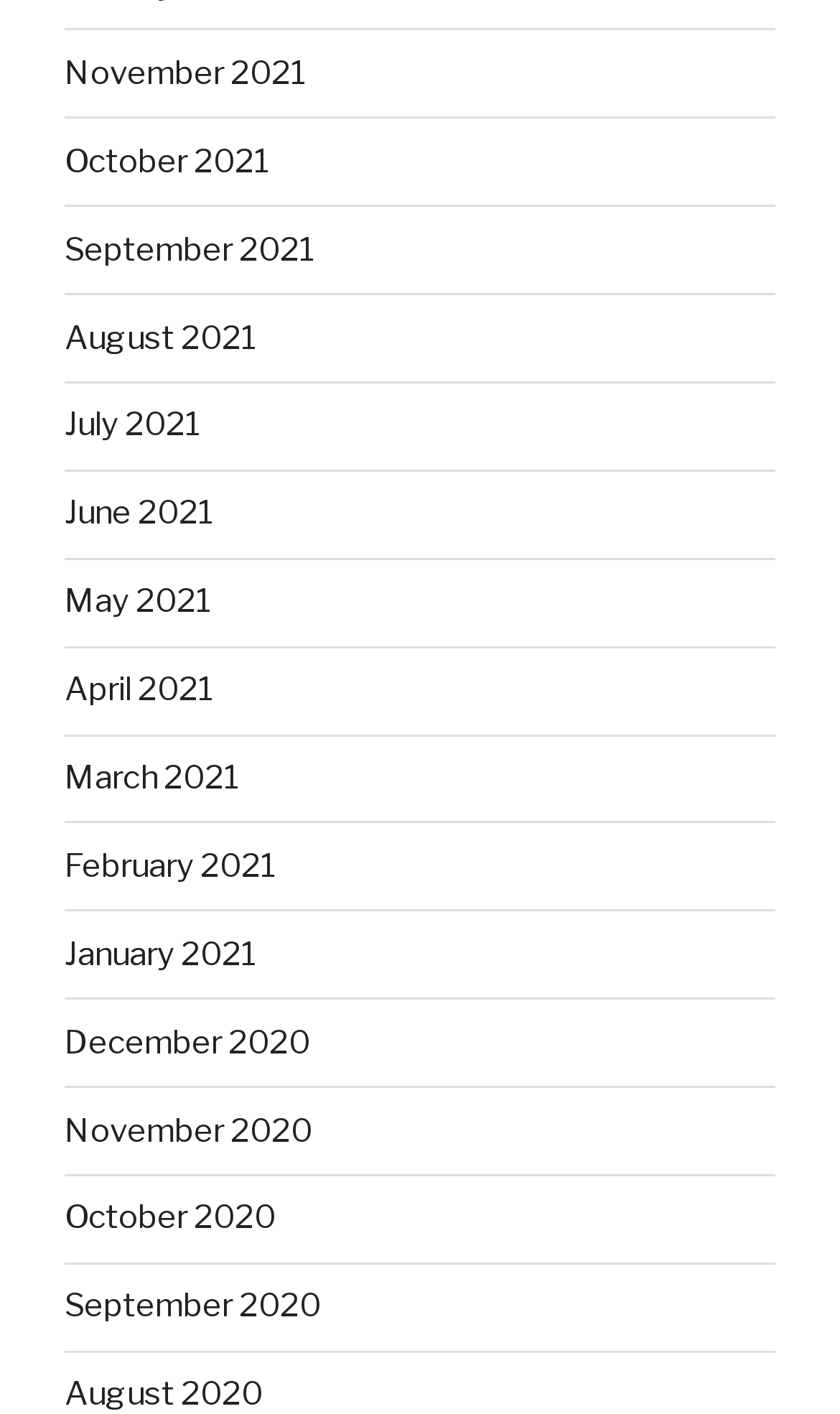Locate the bounding box coordinates of the element that needs to be clicked to carry out the instruction: "view August 2020". The coordinates should be given as four float numbers ranging from 0 to 1, i.e., [left, top, right, bottom].

[0.077, 0.972, 0.313, 1.0]